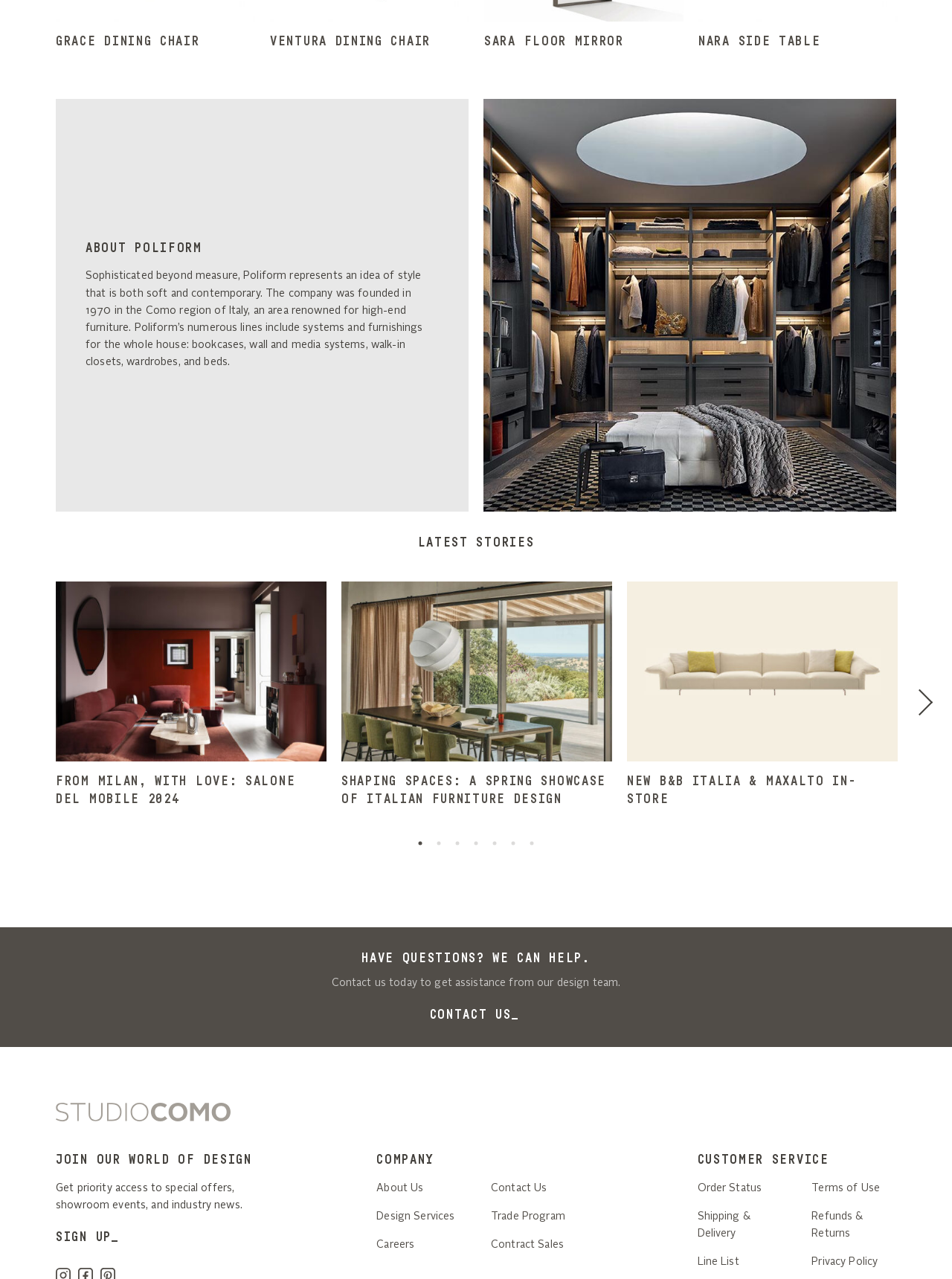Using the provided element description: "Shipping & Delivery", identify the bounding box coordinates. The coordinates should be four floats between 0 and 1 in the order [left, top, right, bottom].

[0.732, 0.947, 0.788, 0.968]